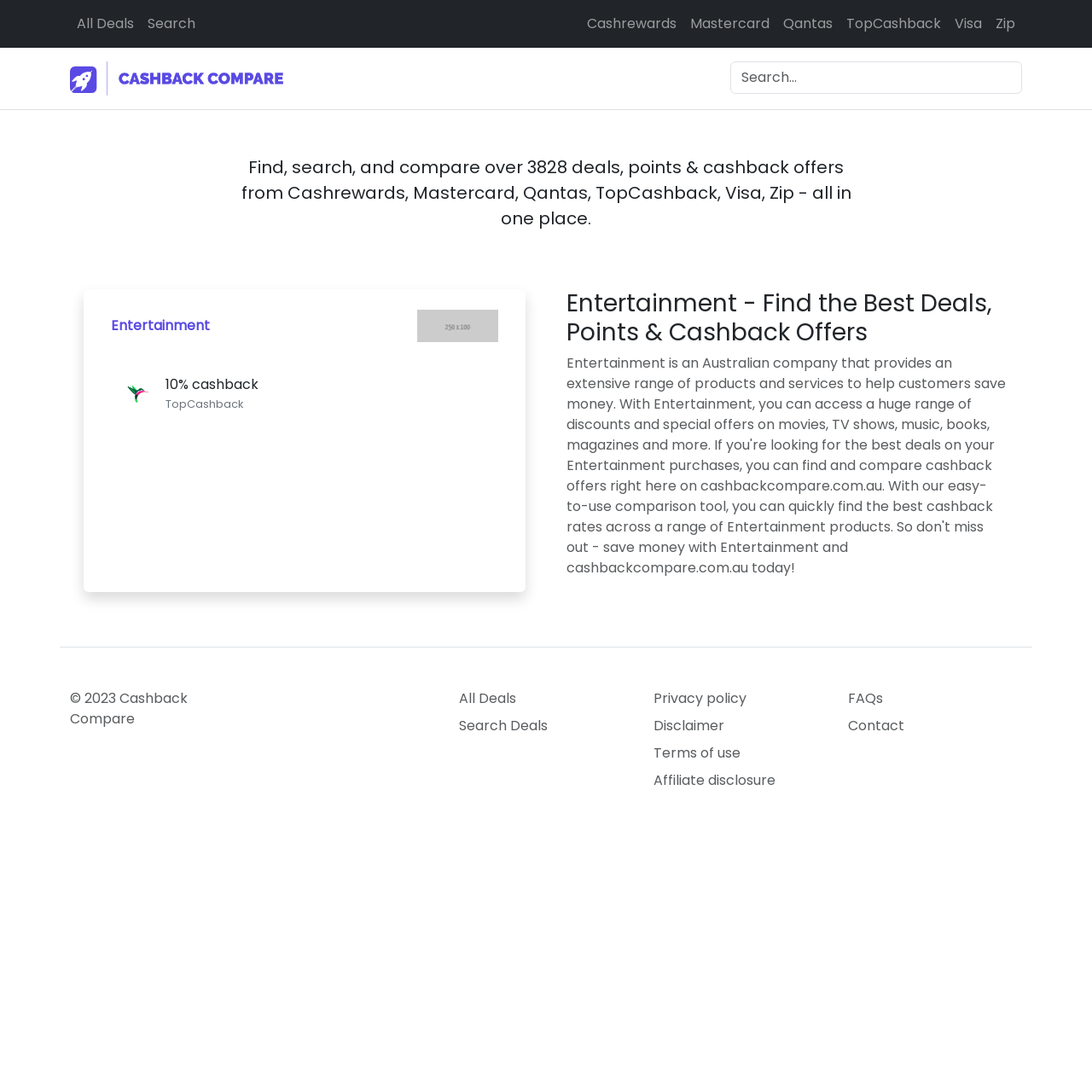Identify the bounding box coordinates of the specific part of the webpage to click to complete this instruction: "Visit Cashrewards".

[0.531, 0.006, 0.626, 0.038]